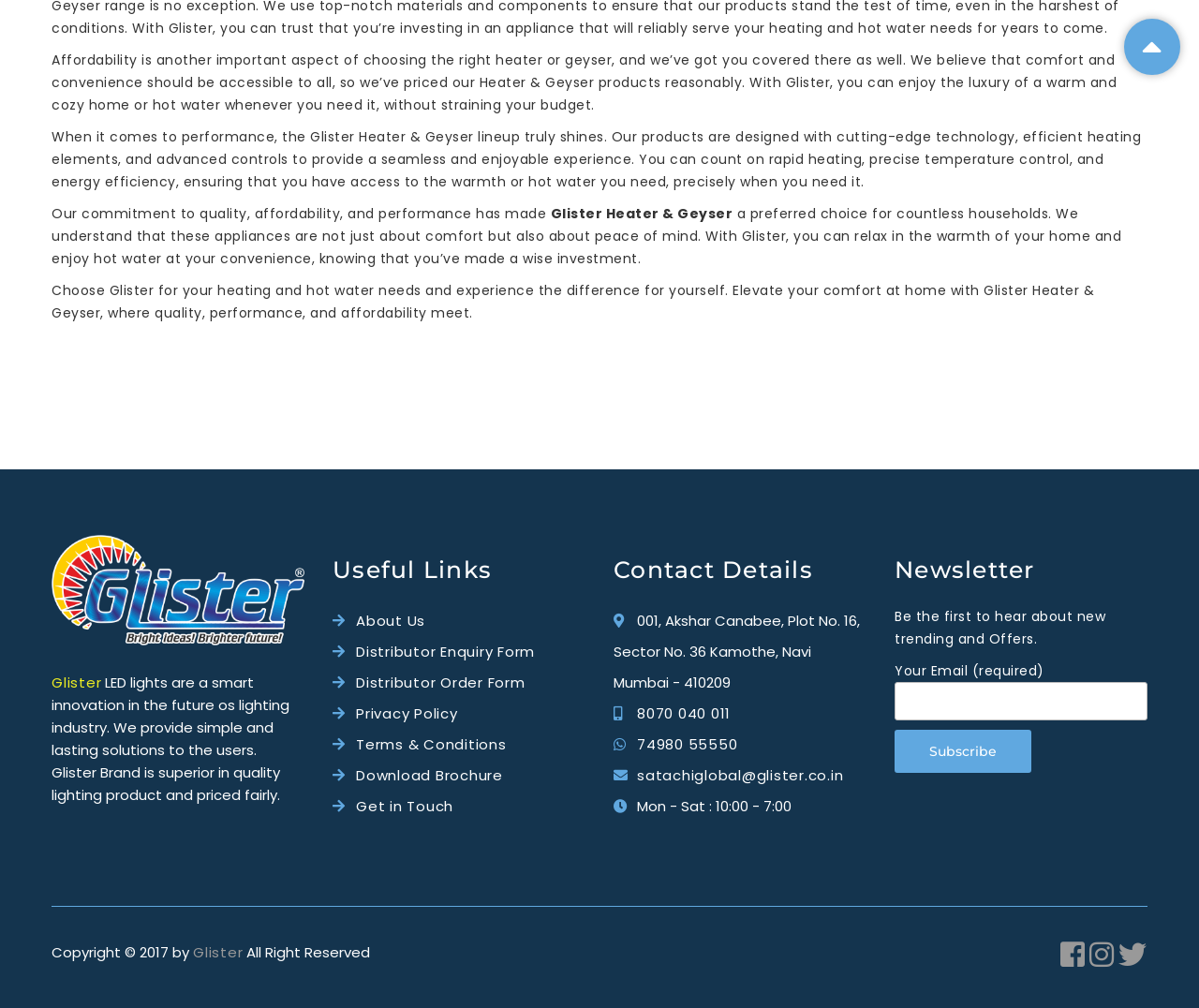Determine the bounding box coordinates for the UI element matching this description: "HOME PAGE".

None